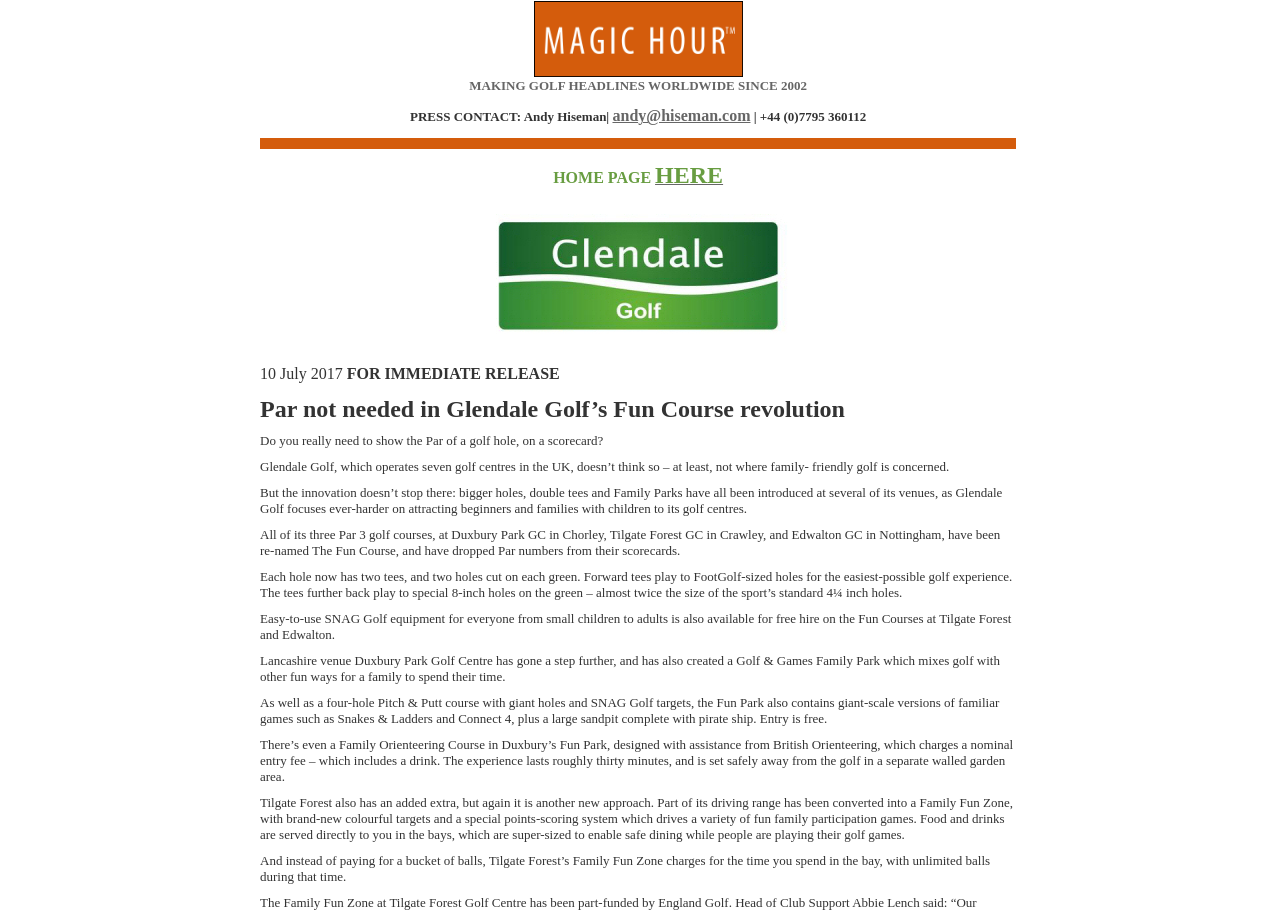How long has the company been making golf headlines?
Please give a detailed and thorough answer to the question, covering all relevant points.

The company has been making golf headlines since 2002, as mentioned in the second gridcell, 'MAKING GOLF HEADLINES WORLDWIDE SINCE 2002'.